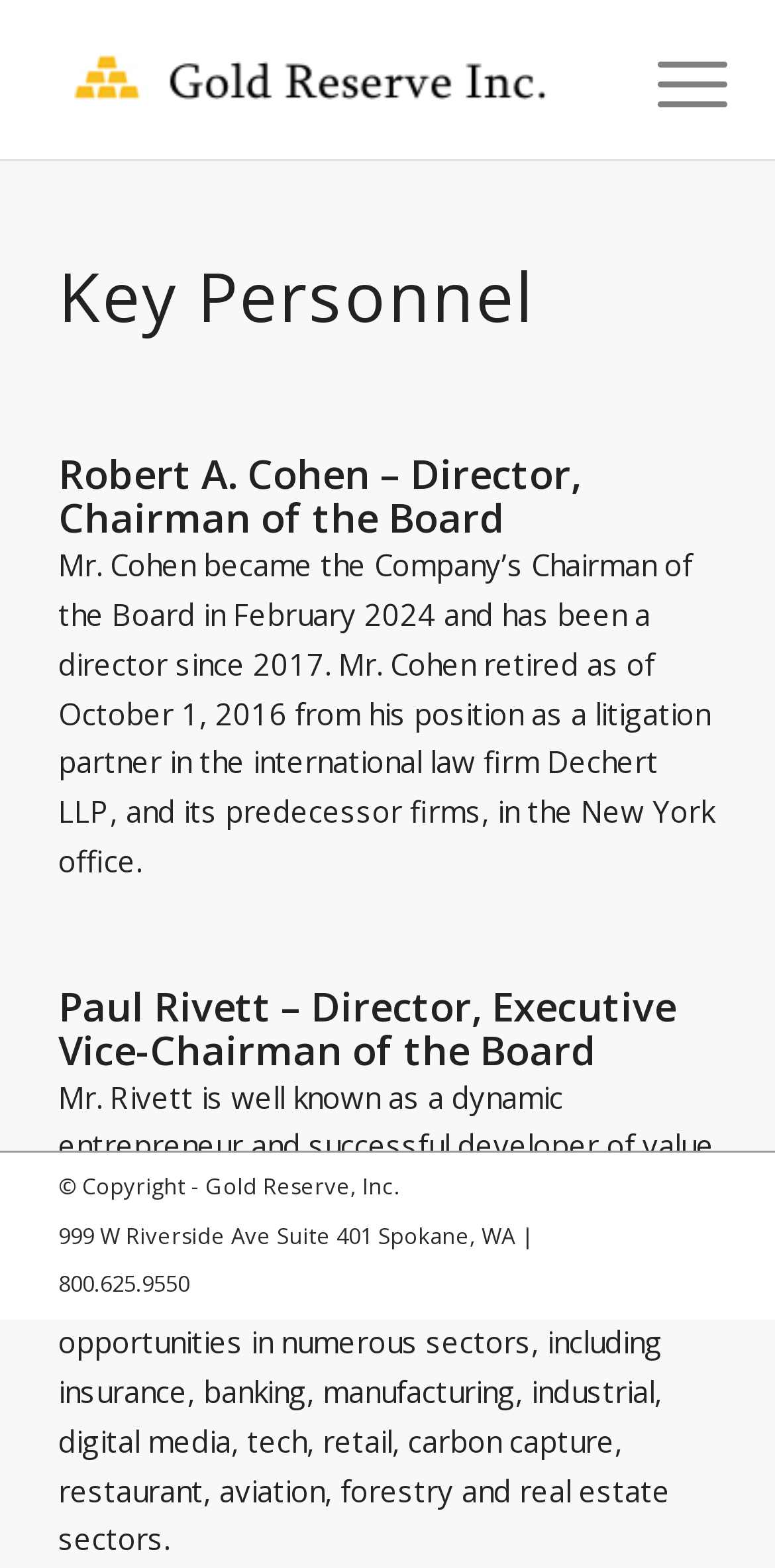Provide a brief response using a word or short phrase to this question:
What is the phone number of Gold Reserve, Inc.?

800.625.9550